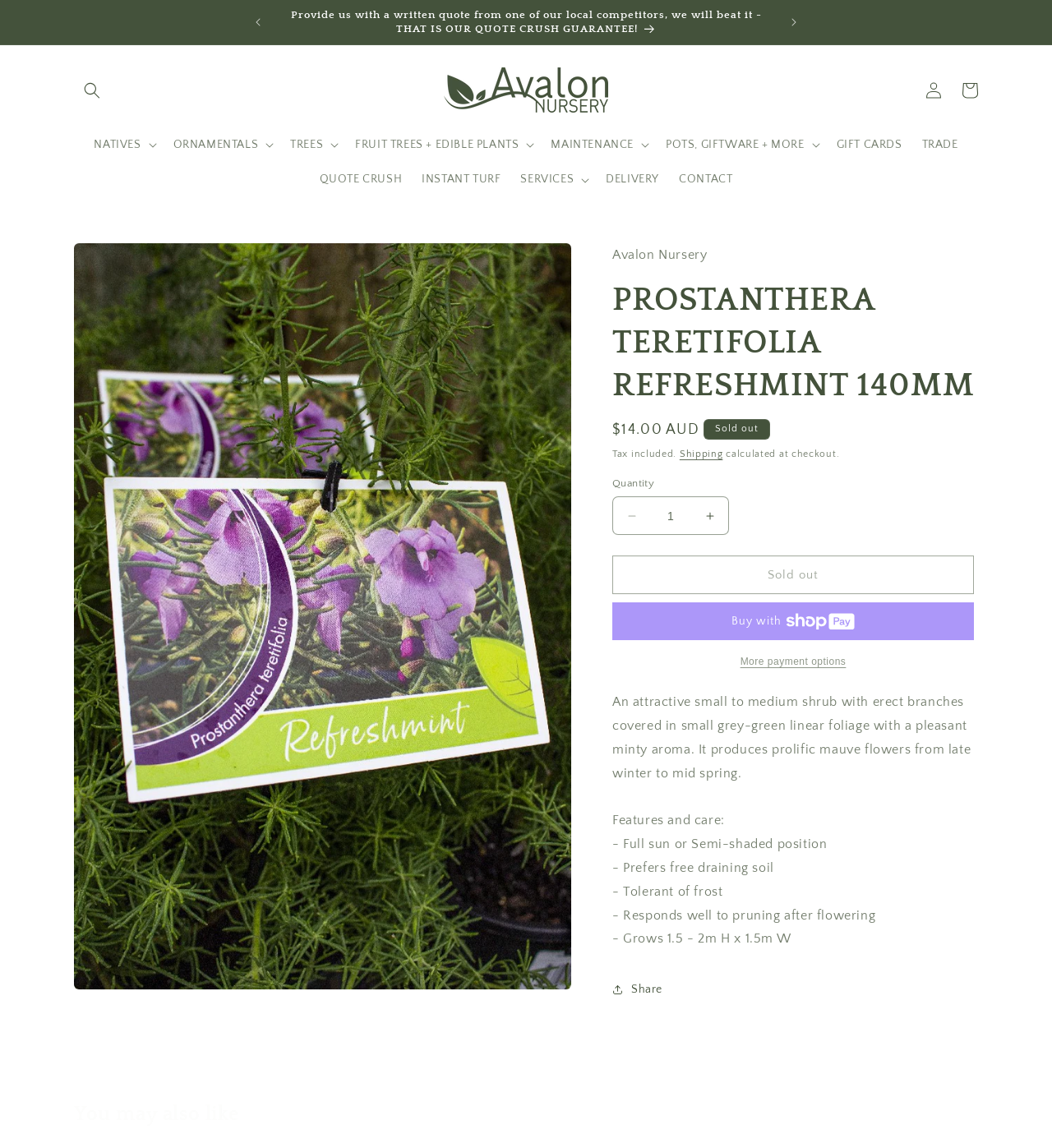Given the element description "Four February Gems" in the screenshot, predict the bounding box coordinates of that UI element.

None